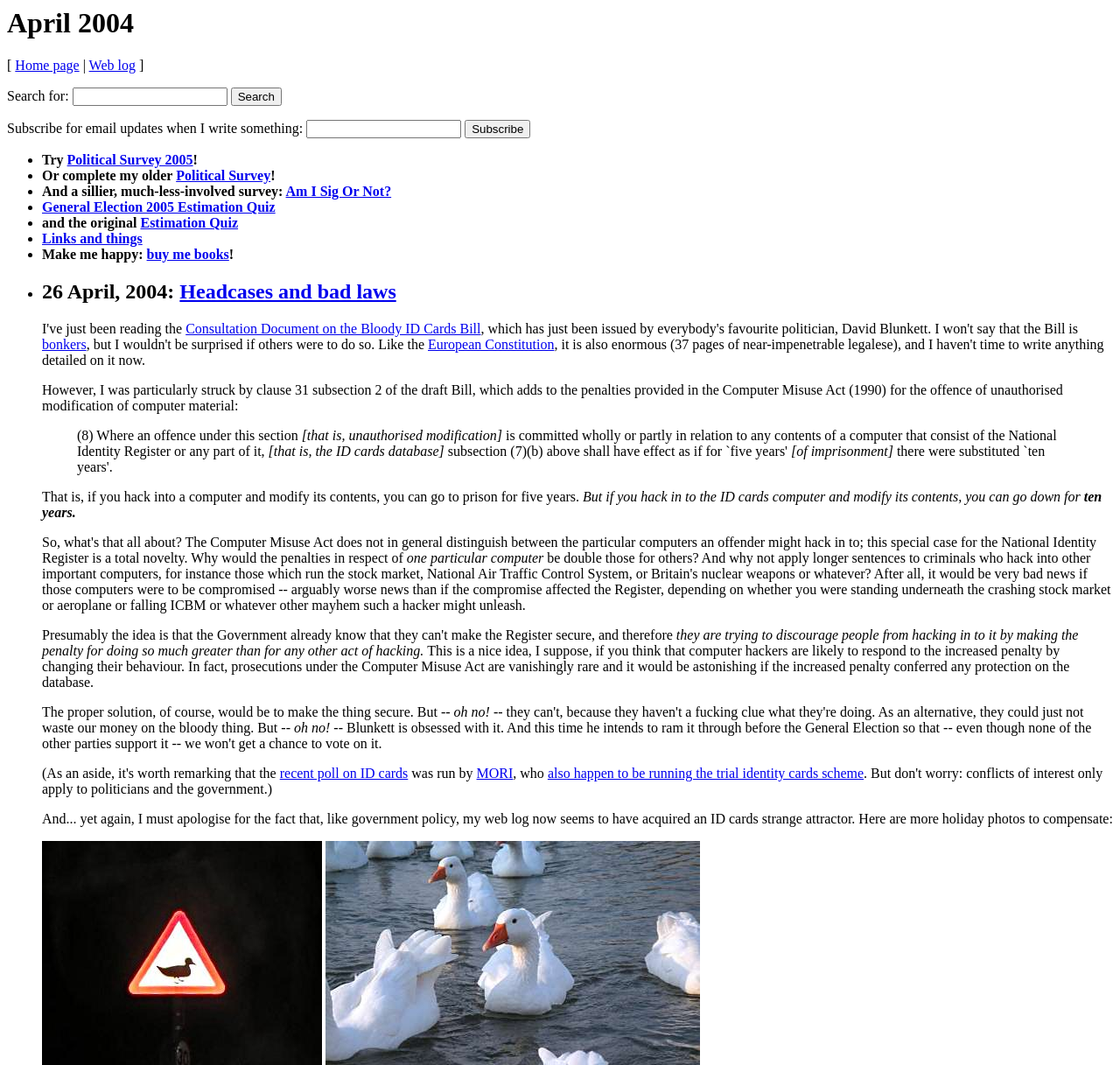Kindly determine the bounding box coordinates for the area that needs to be clicked to execute this instruction: "Subscribe for email updates".

[0.274, 0.113, 0.412, 0.13]